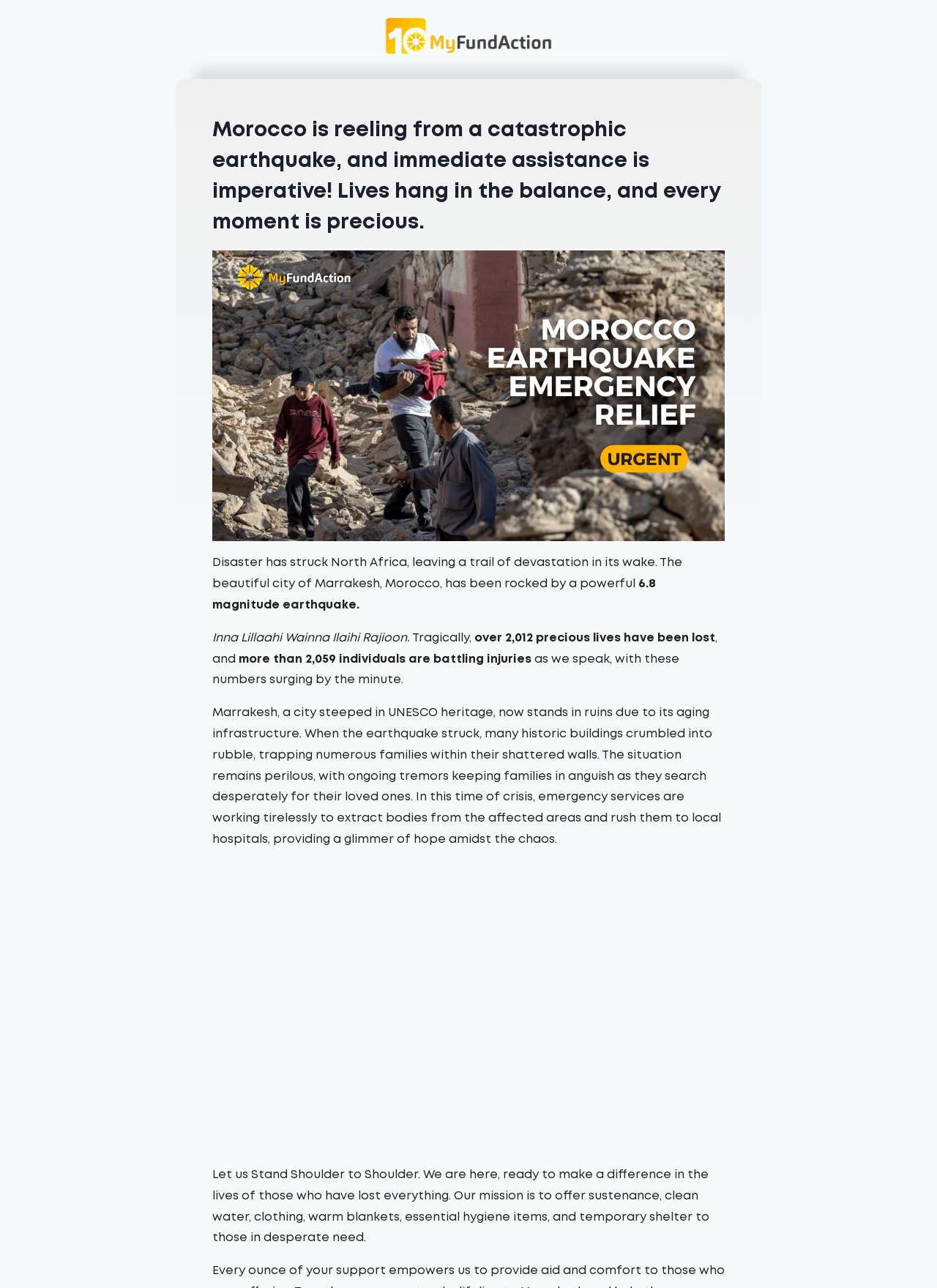How many lives have been lost?
Refer to the image and provide a concise answer in one word or phrase.

2,012